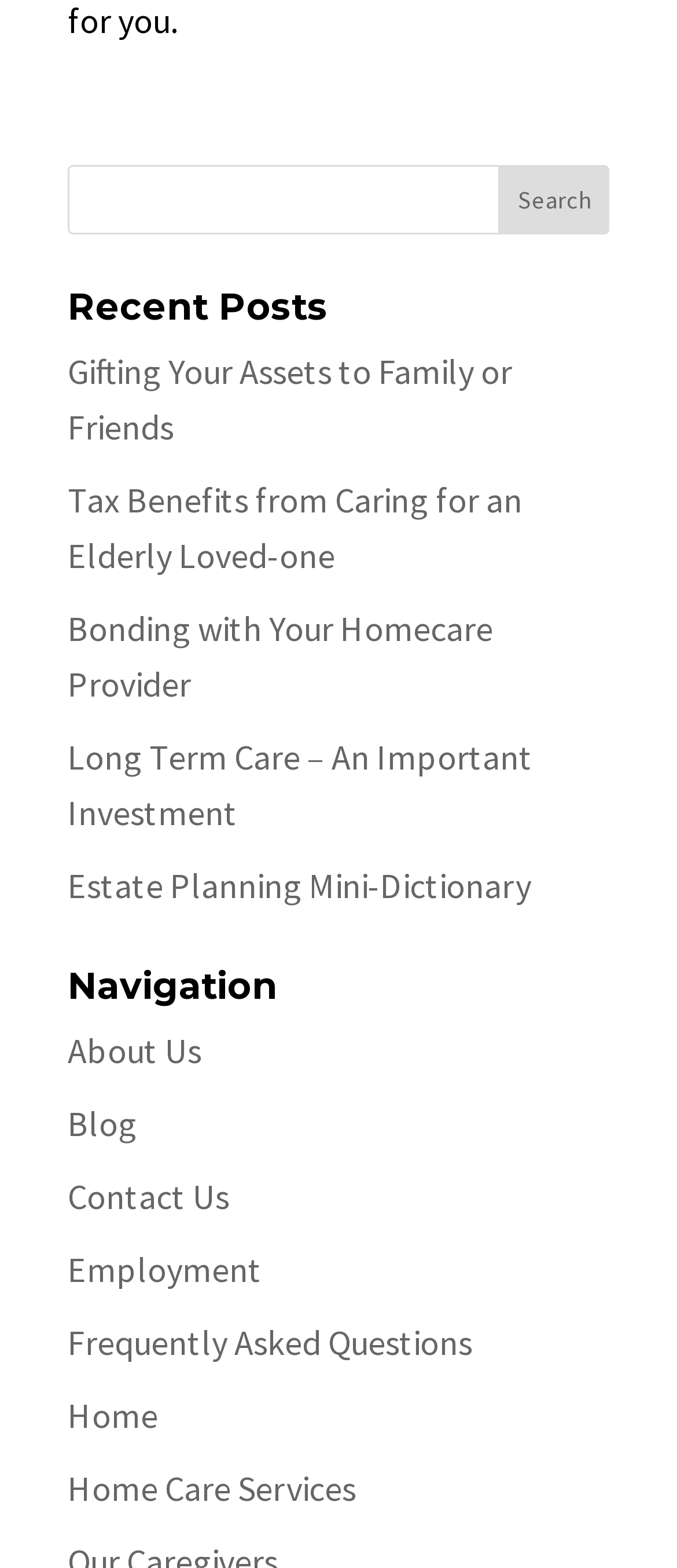Identify the bounding box coordinates for the UI element that matches this description: "About Us".

[0.1, 0.656, 0.297, 0.684]